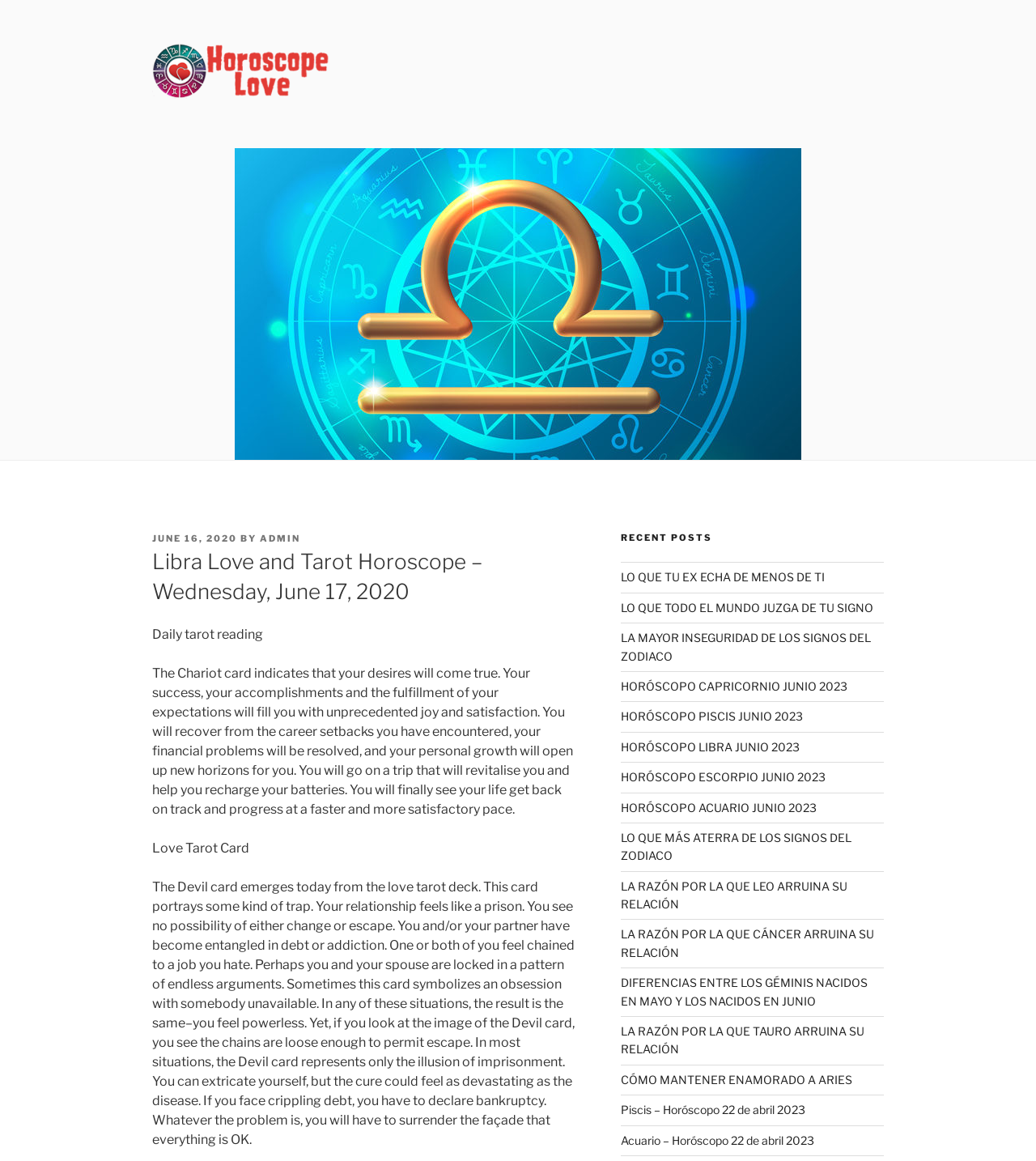How many recent posts are listed?
Answer with a single word or phrase, using the screenshot for reference.

15